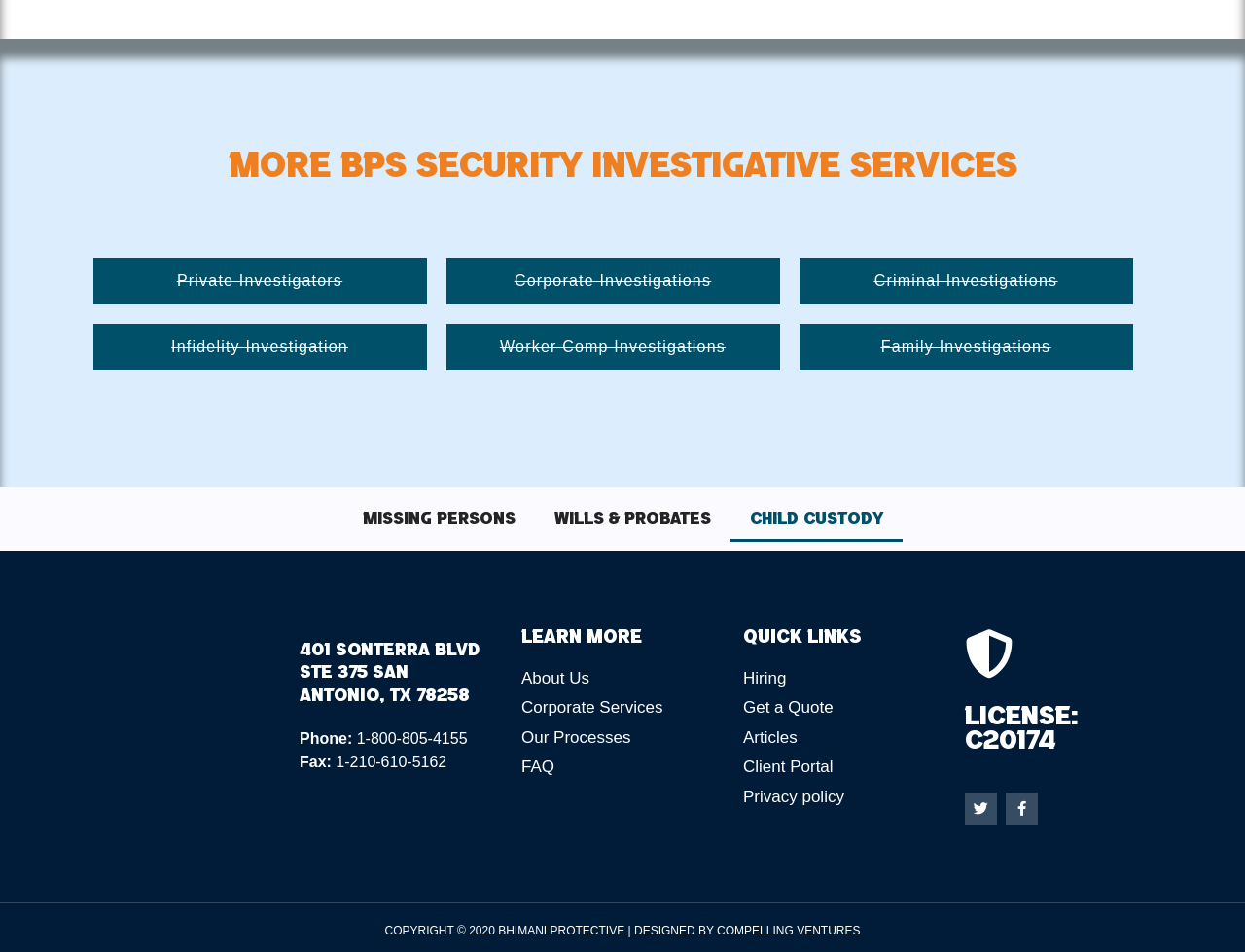Identify the bounding box coordinates of the element to click to follow this instruction: 'Learn more about Corporate Investigations'. Ensure the coordinates are four float values between 0 and 1, provided as [left, top, right, bottom].

[0.358, 0.27, 0.626, 0.319]